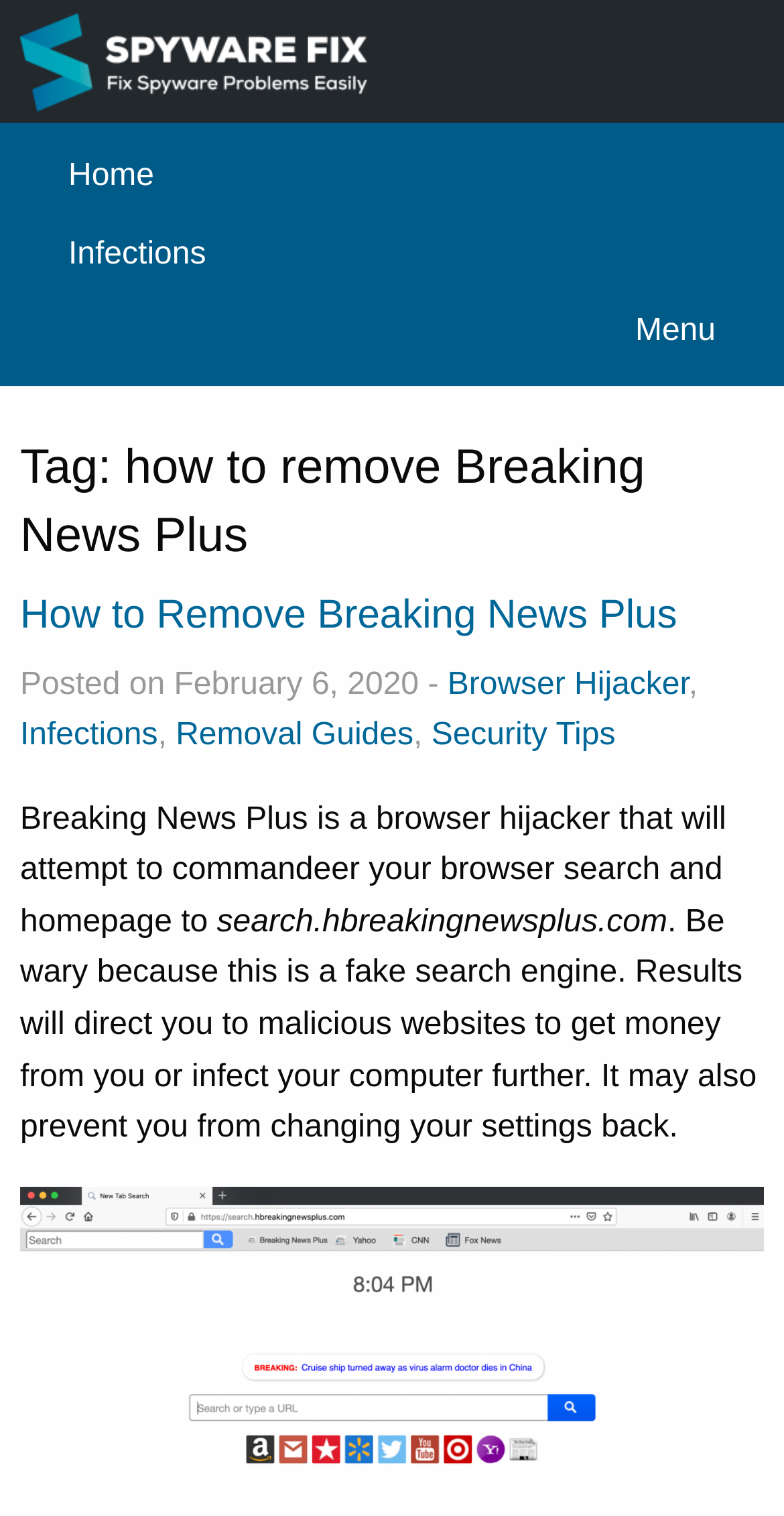Locate the bounding box coordinates of the element's region that should be clicked to carry out the following instruction: "Learn more about Browser Hijacker". The coordinates need to be four float numbers between 0 and 1, i.e., [left, top, right, bottom].

[0.571, 0.44, 0.878, 0.462]